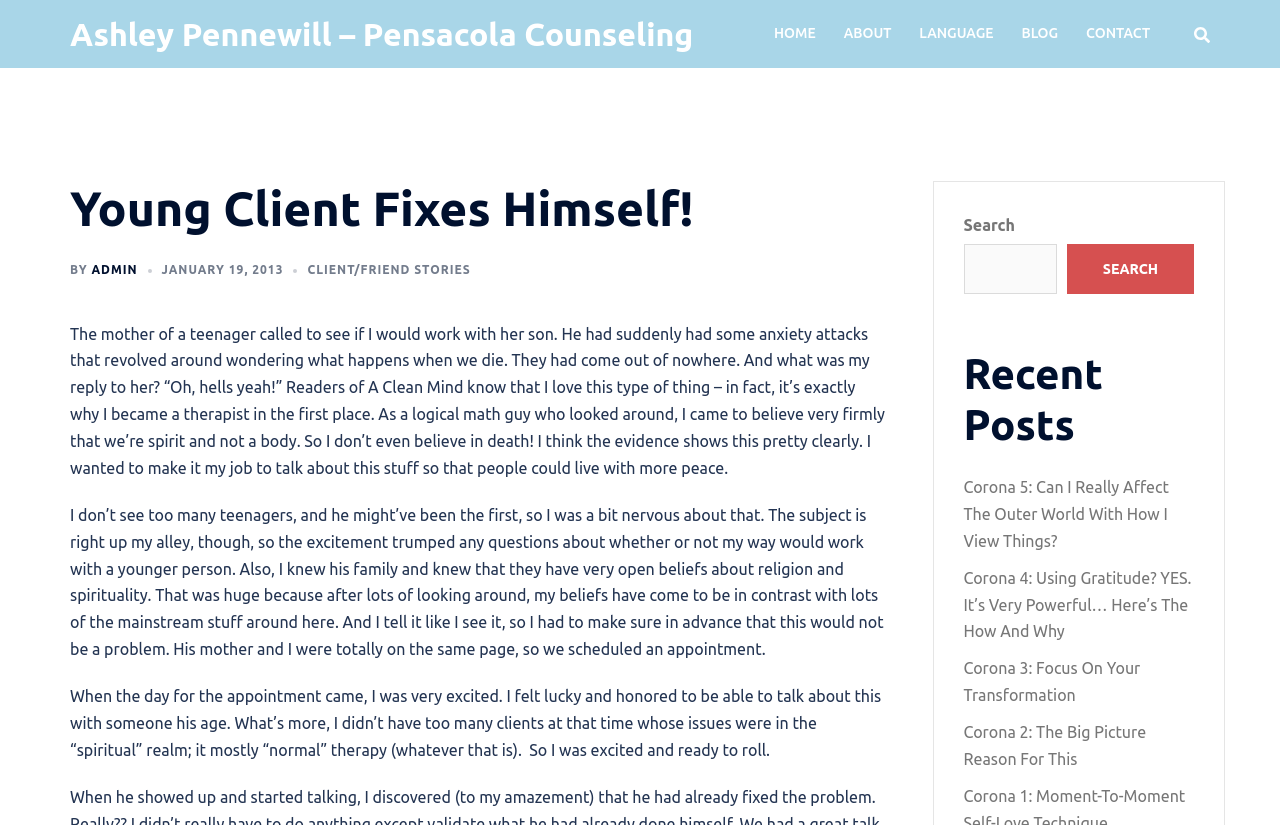What type of content is listed under 'Recent Posts'?
Analyze the image and provide a thorough answer to the question.

The section labeled 'Recent Posts' lists several links with titles such as 'Corona 5: Can I Really Affect The Outer World With How I View Things?' and 'Corona 4: Using Gratitude? YES. It’s Very Powerful… Here’s The How And Why'. These titles appear to be links to individual blog posts, suggesting that the 'Recent Posts' section lists recent blog post titles.